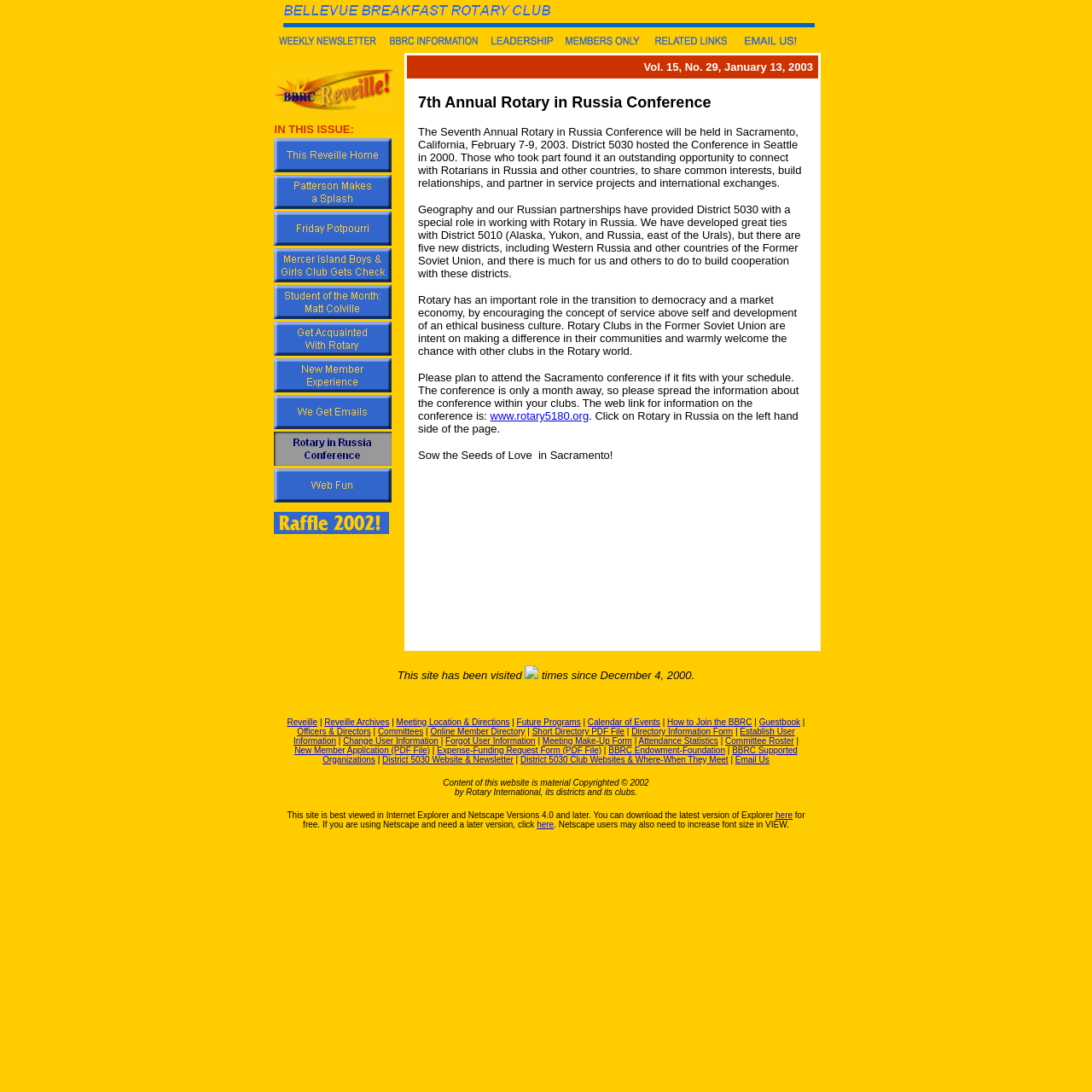Identify the bounding box coordinates for the UI element described as follows: alt="Patterson Makes a Splash" name="NavigationButton2". Use the format (top-left x, top-left y, bottom-right x, bottom-right y) and ensure all values are floating point numbers between 0 and 1.

[0.251, 0.18, 0.359, 0.194]